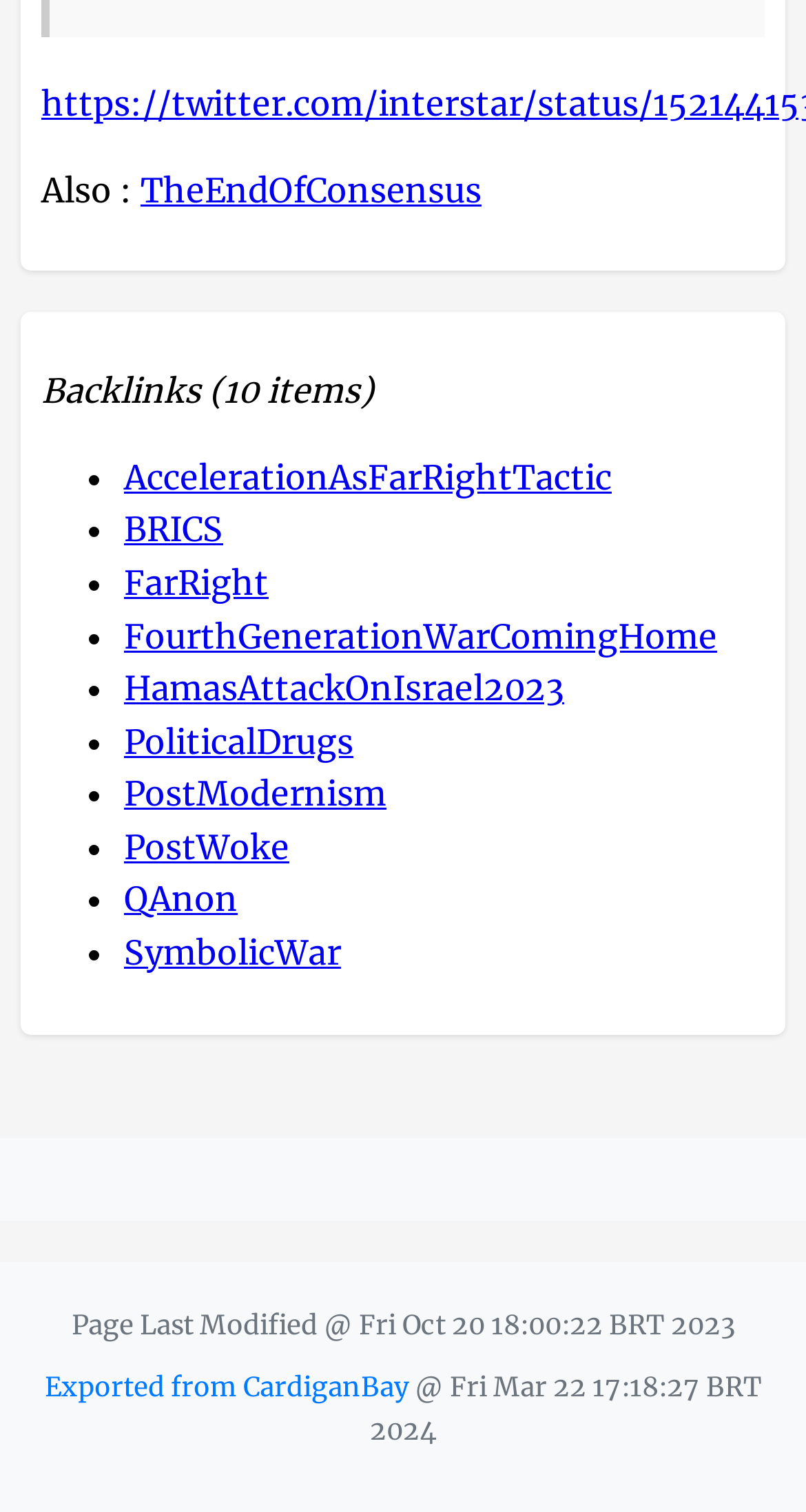Could you locate the bounding box coordinates for the section that should be clicked to accomplish this task: "Click on the link 'AccelerationAsFarRightTactic'".

[0.154, 0.302, 0.759, 0.329]